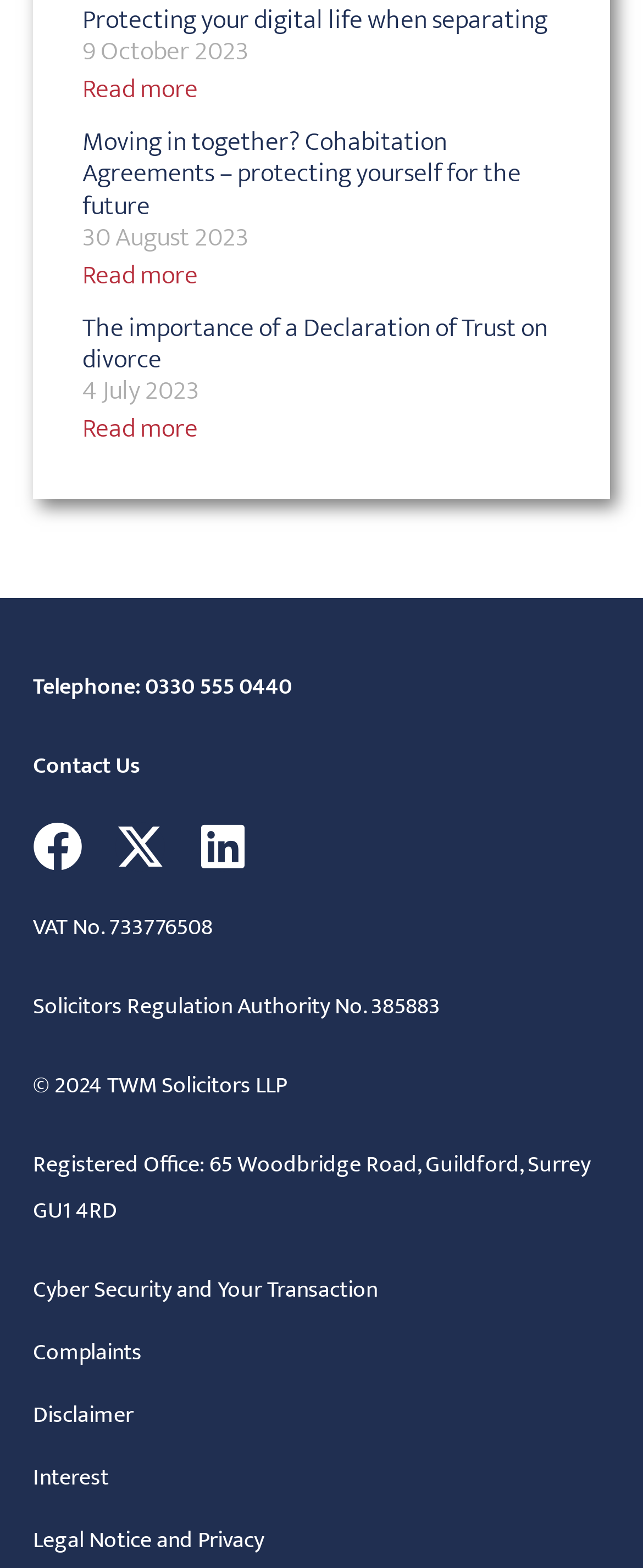Provide a brief response to the question using a single word or phrase: 
How many links are in the footer section?

5